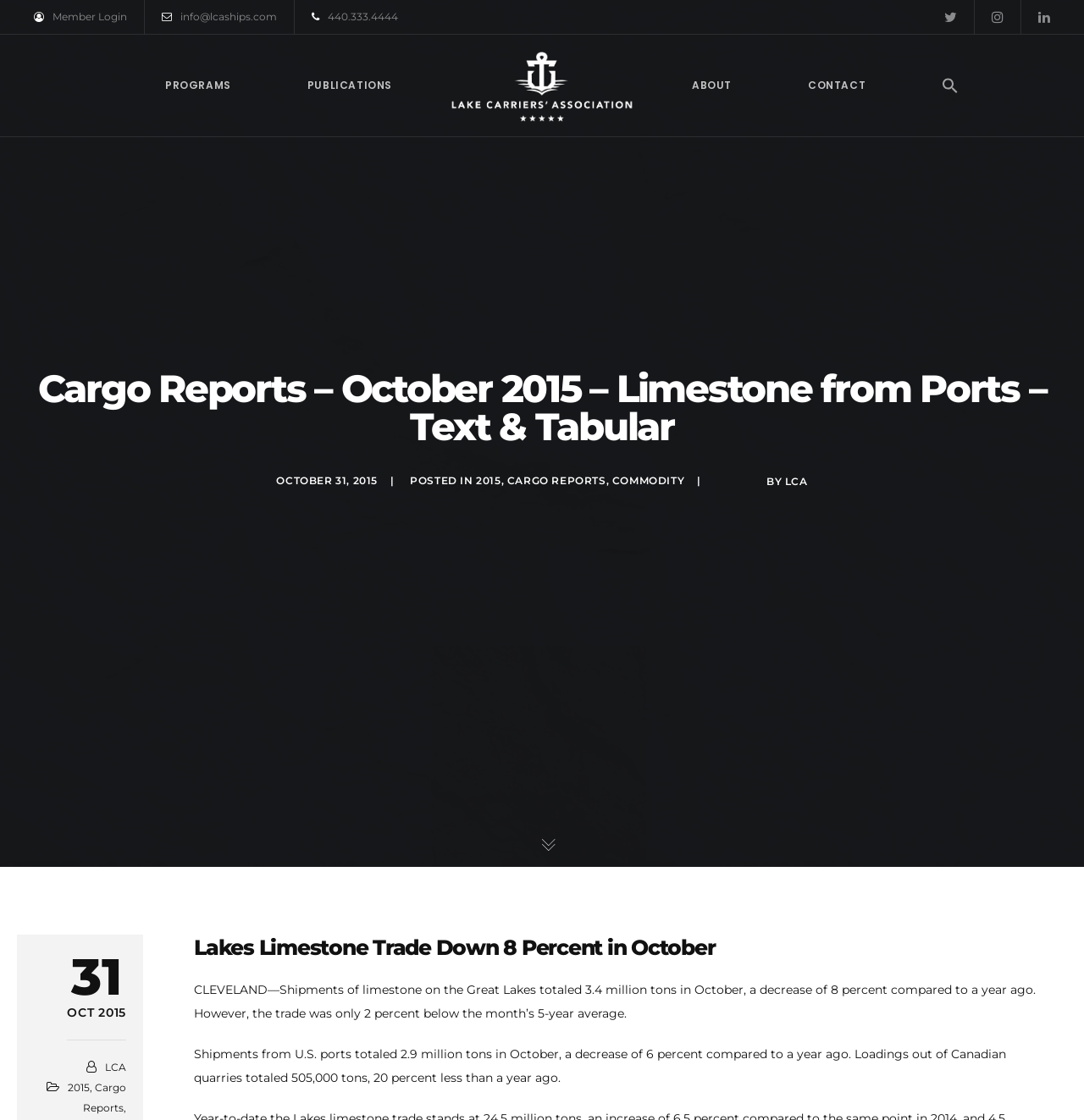What is the main heading of this webpage? Please extract and provide it.

Cargo Reports – October 2015 – Limestone from Ports – Text & Tabular